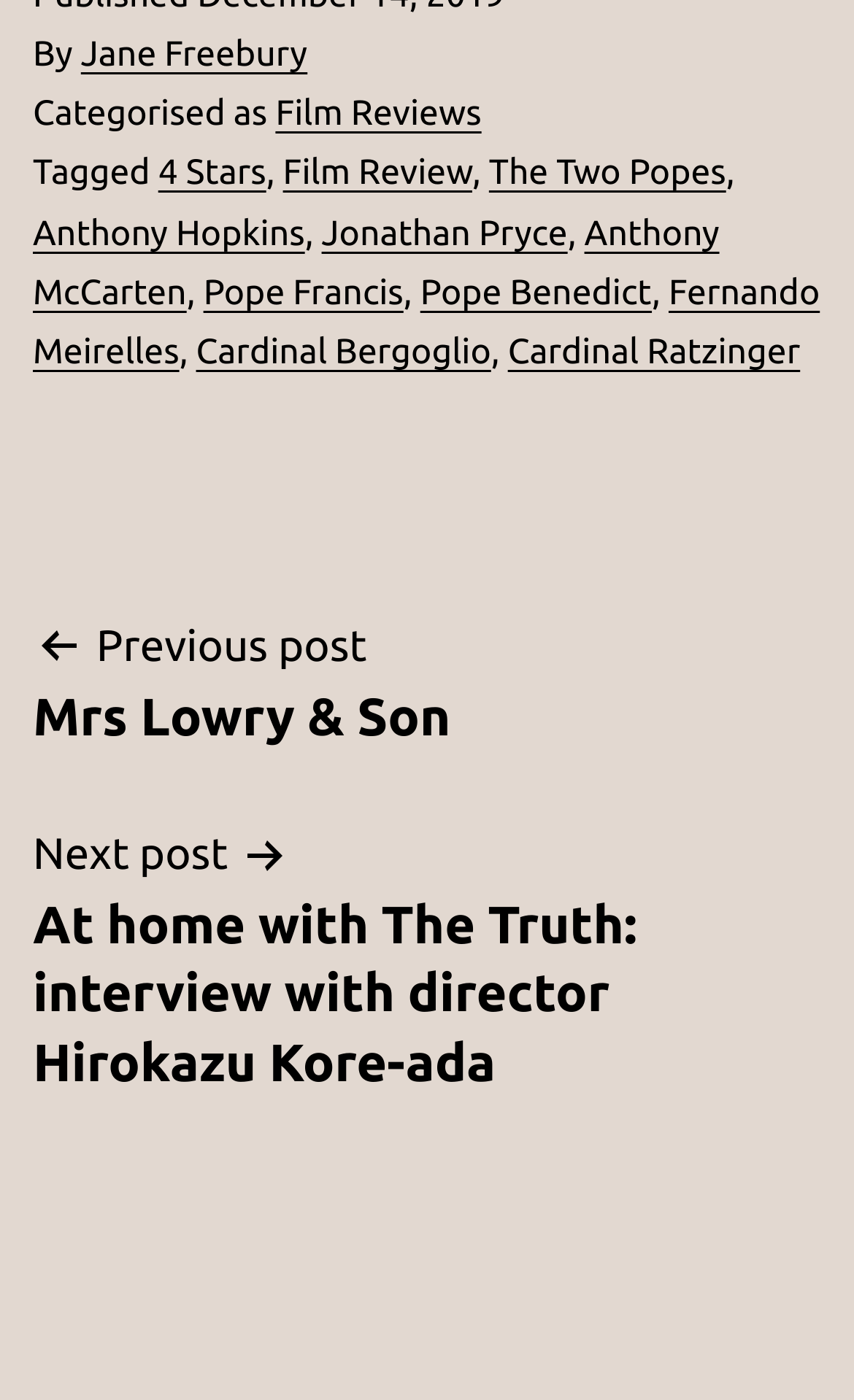Using the information in the image, could you please answer the following question in detail:
How many stars did the reviewer give the film?

The answer can be found by looking at the links on the webpage, where '4 Stars' is mentioned as a tag. This suggests that the reviewer gave the film 4 out of 5 stars.